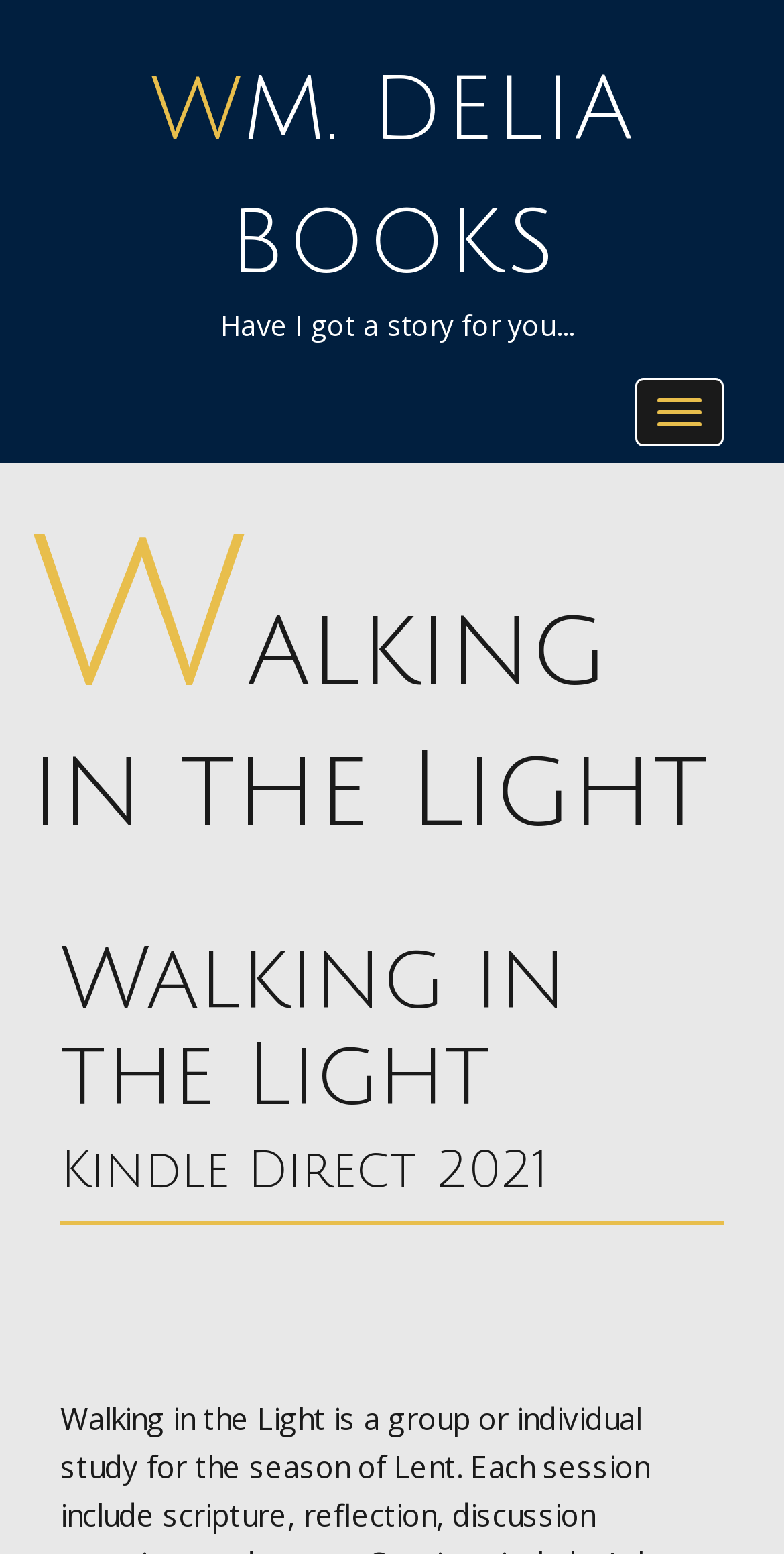Answer the following in one word or a short phrase: 
What is the purpose of the button?

Toggle navigation